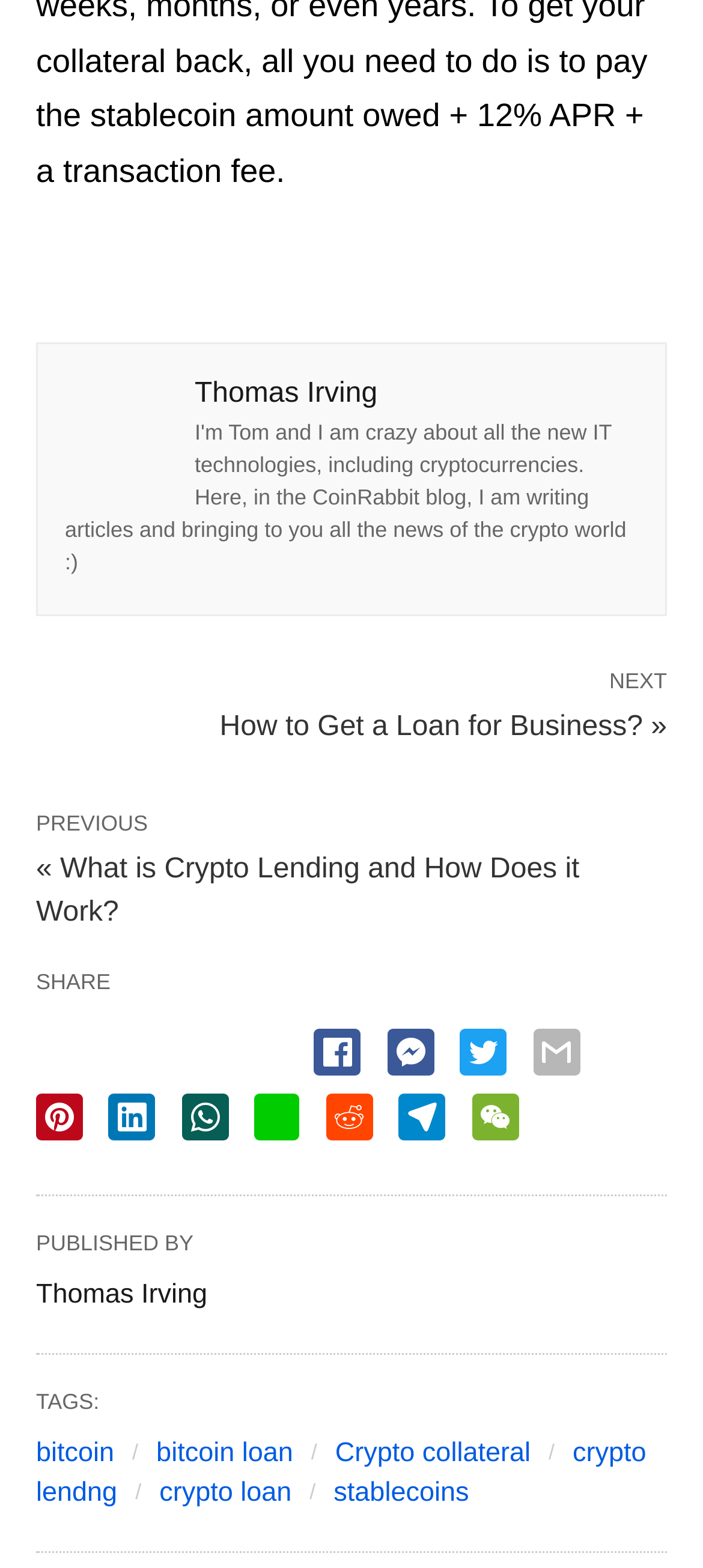Answer the question below in one word or phrase:
How many social media sharing options are available?

9